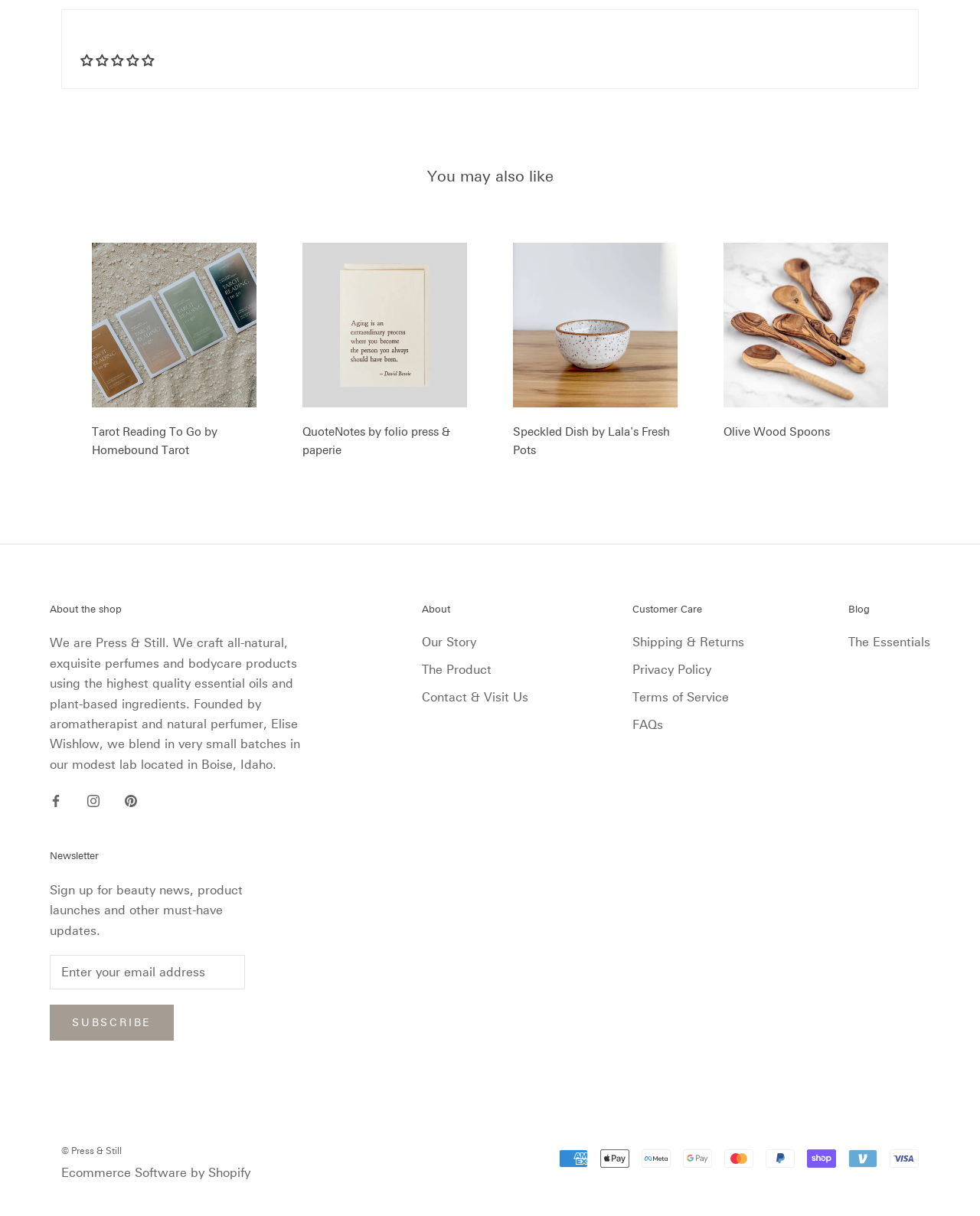Provide the bounding box coordinates for the area that should be clicked to complete the instruction: "Click the link to GRADIN.COM".

None